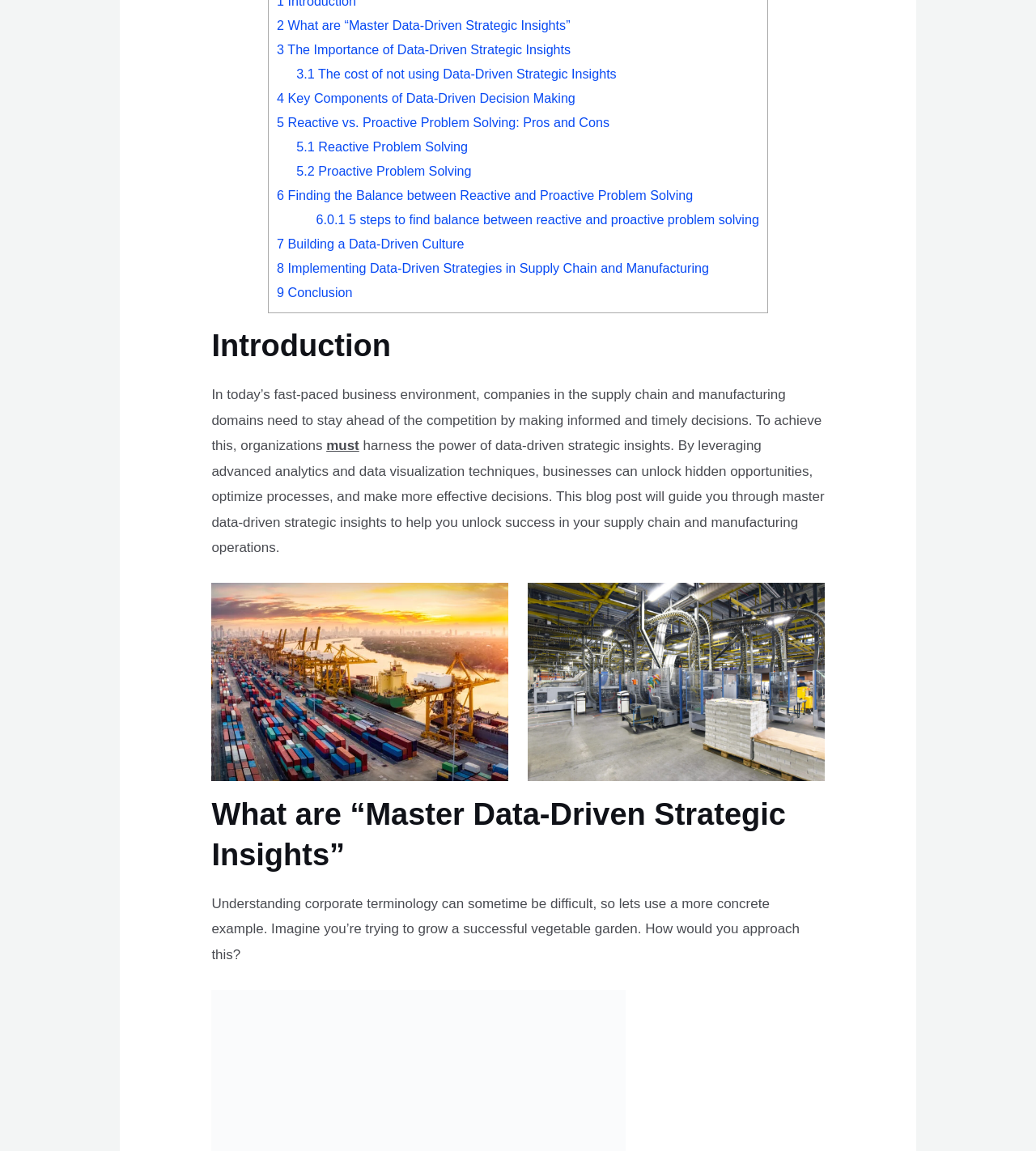Identify the bounding box coordinates for the UI element described as: "7 Building a Data-Driven Culture". The coordinates should be provided as four floats between 0 and 1: [left, top, right, bottom].

[0.267, 0.205, 0.448, 0.218]